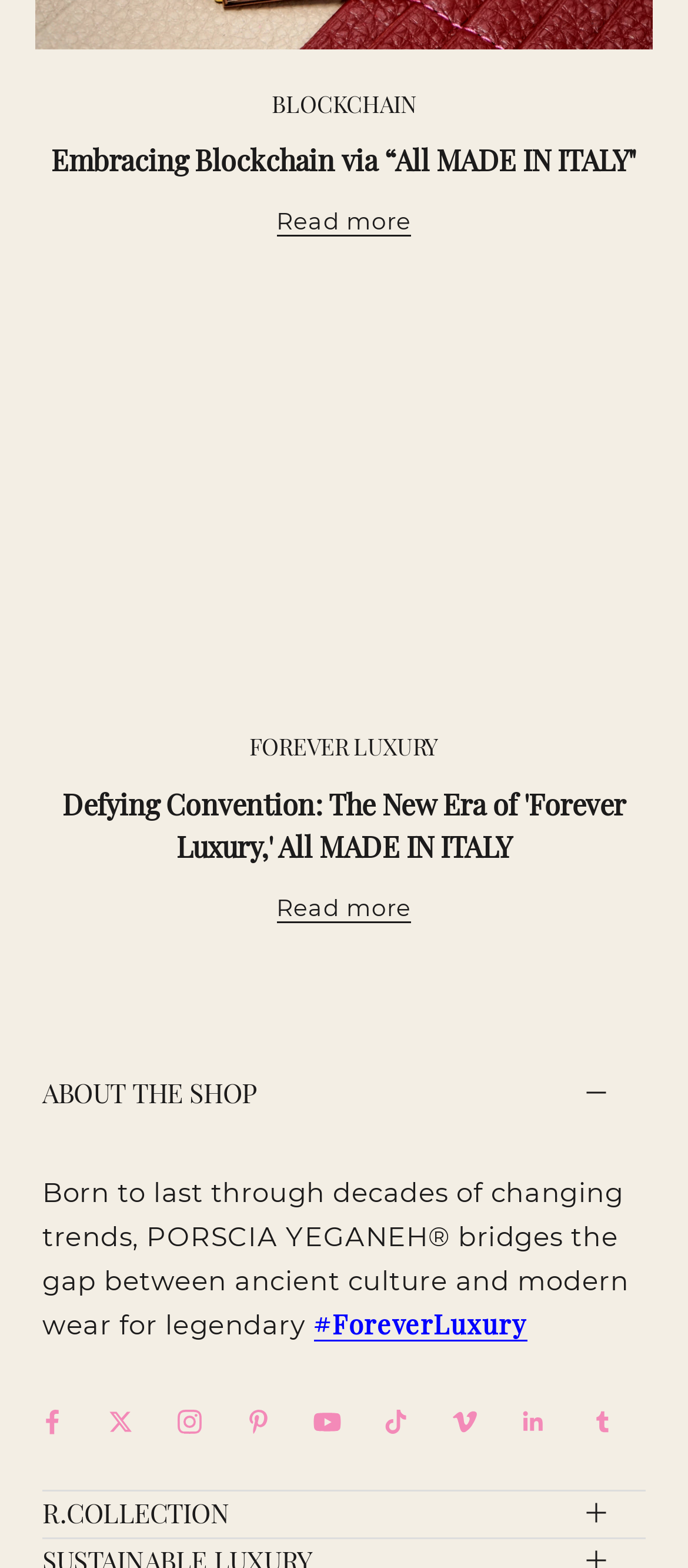Identify the bounding box coordinates of the region that should be clicked to execute the following instruction: "Explore 'FOREVER LUXURY'".

[0.363, 0.464, 0.637, 0.489]